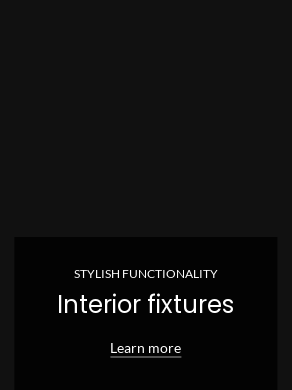What is the purpose of the 'Learn more' link?
Provide a concise answer using a single word or phrase based on the image.

To explore further options